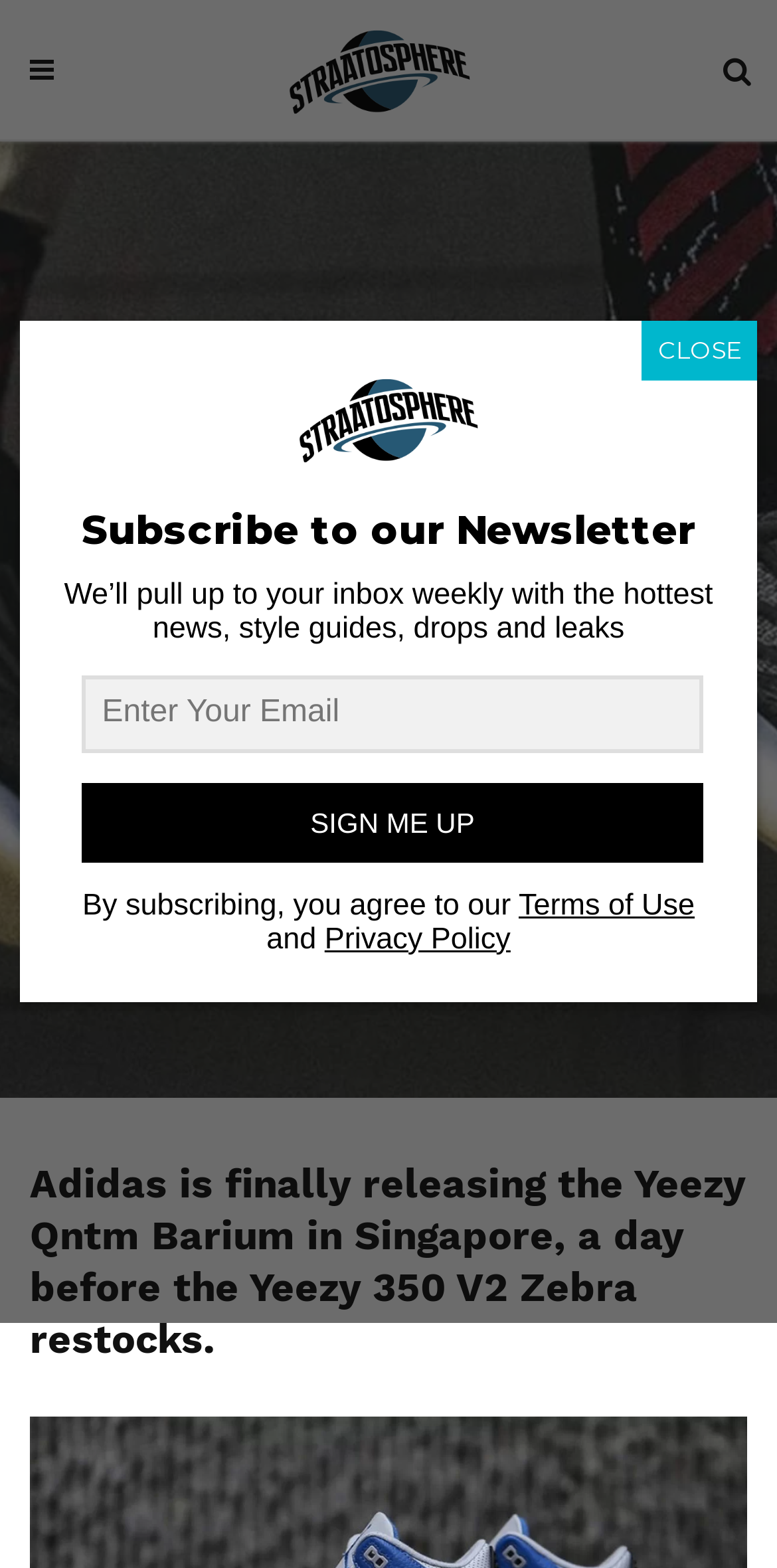Please give a succinct answer using a single word or phrase:
How many images are present in the webpage?

2